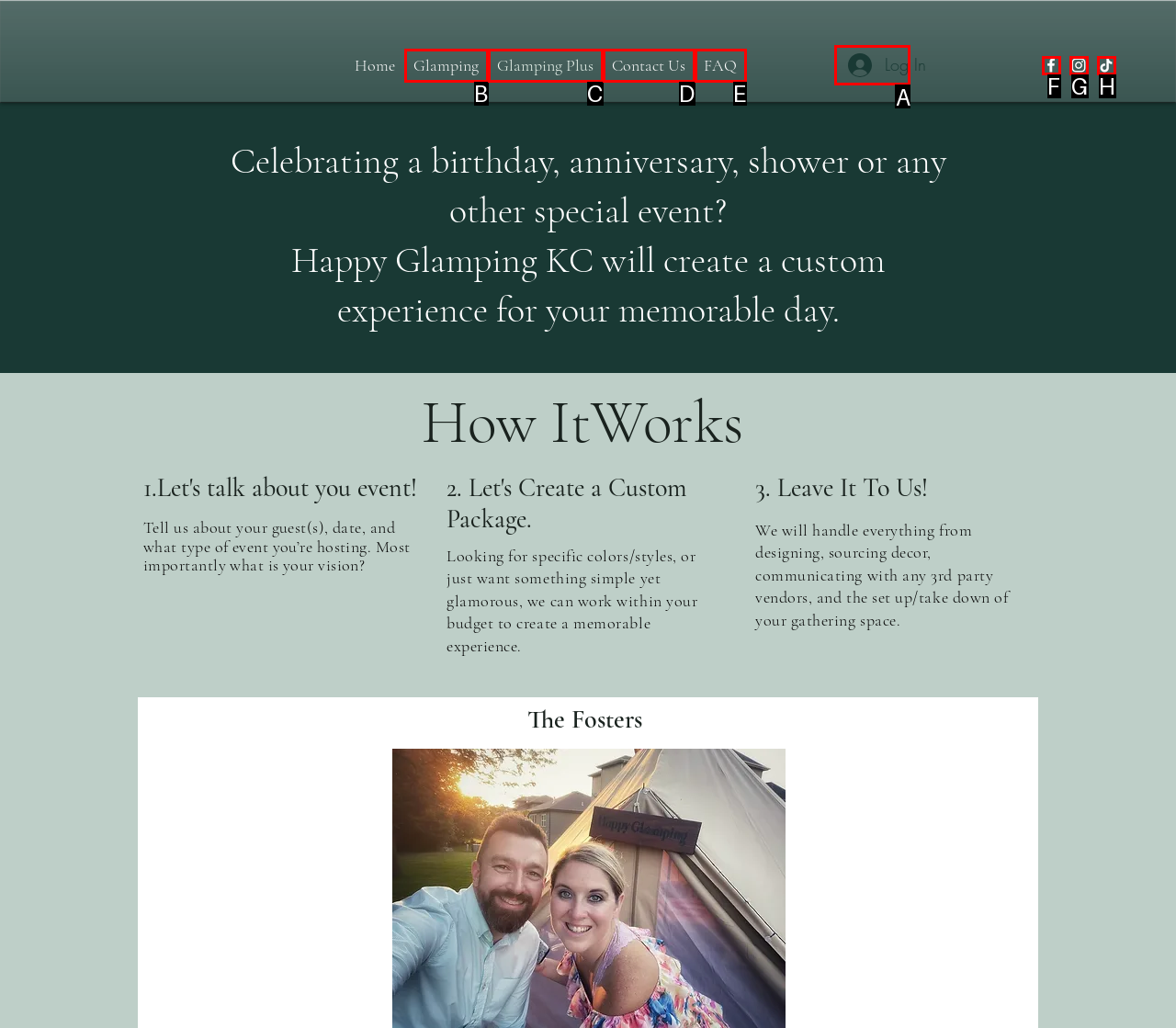Pick the HTML element that should be clicked to execute the task: Log in to the website
Respond with the letter corresponding to the correct choice.

A